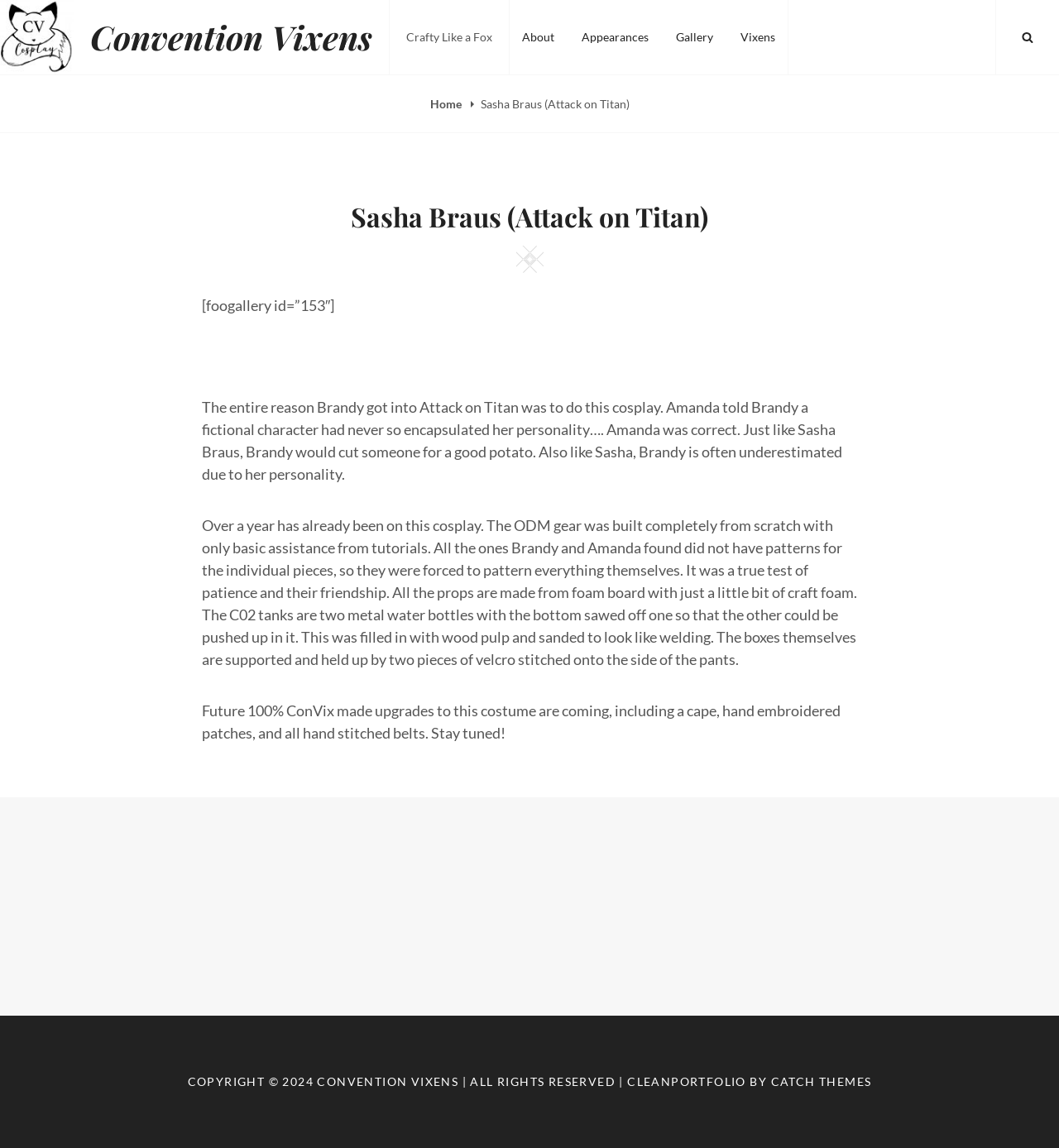Please give a one-word or short phrase response to the following question: 
What is the theme of the cosplay?

Attack on Titan